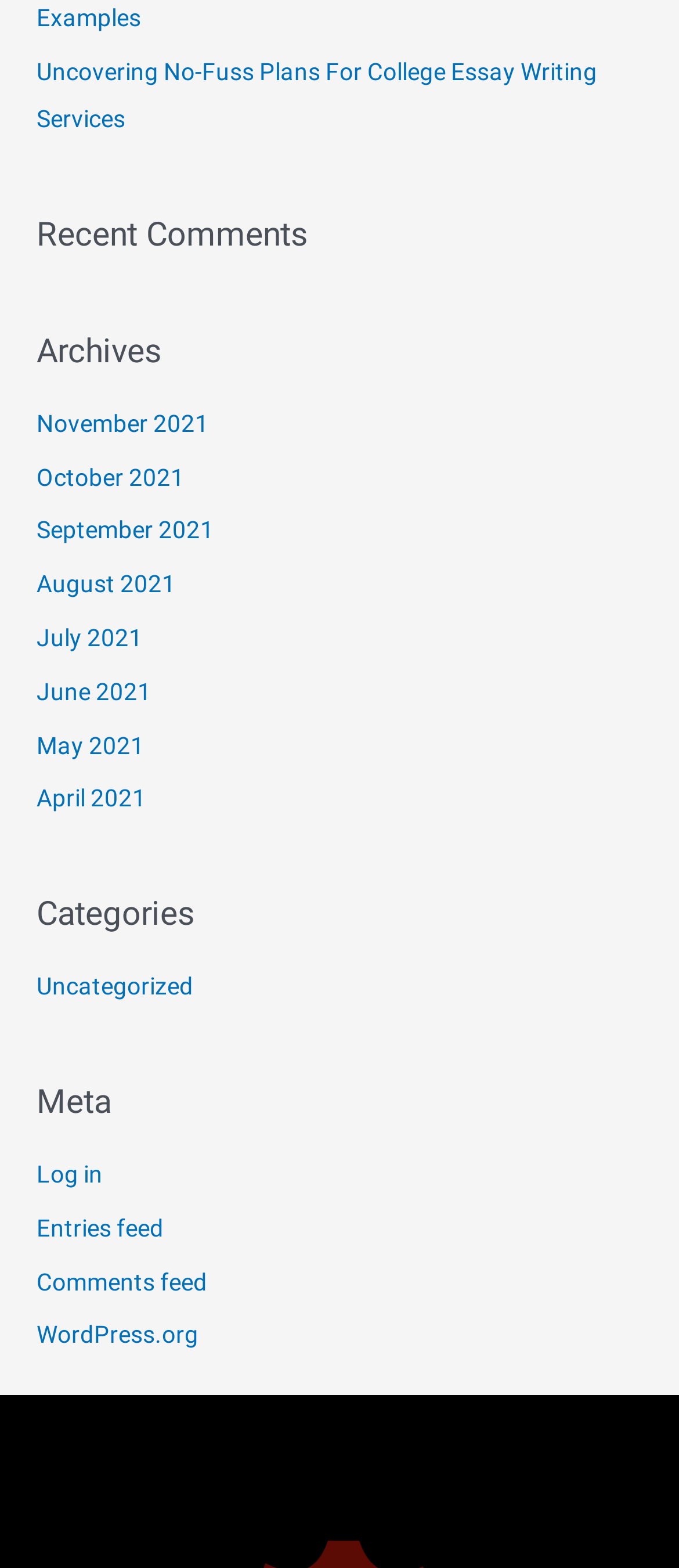Respond with a single word or phrase to the following question: What is the title of the first recent comment?

Uncovering No-Fuss Plans For College Essay Writing Services